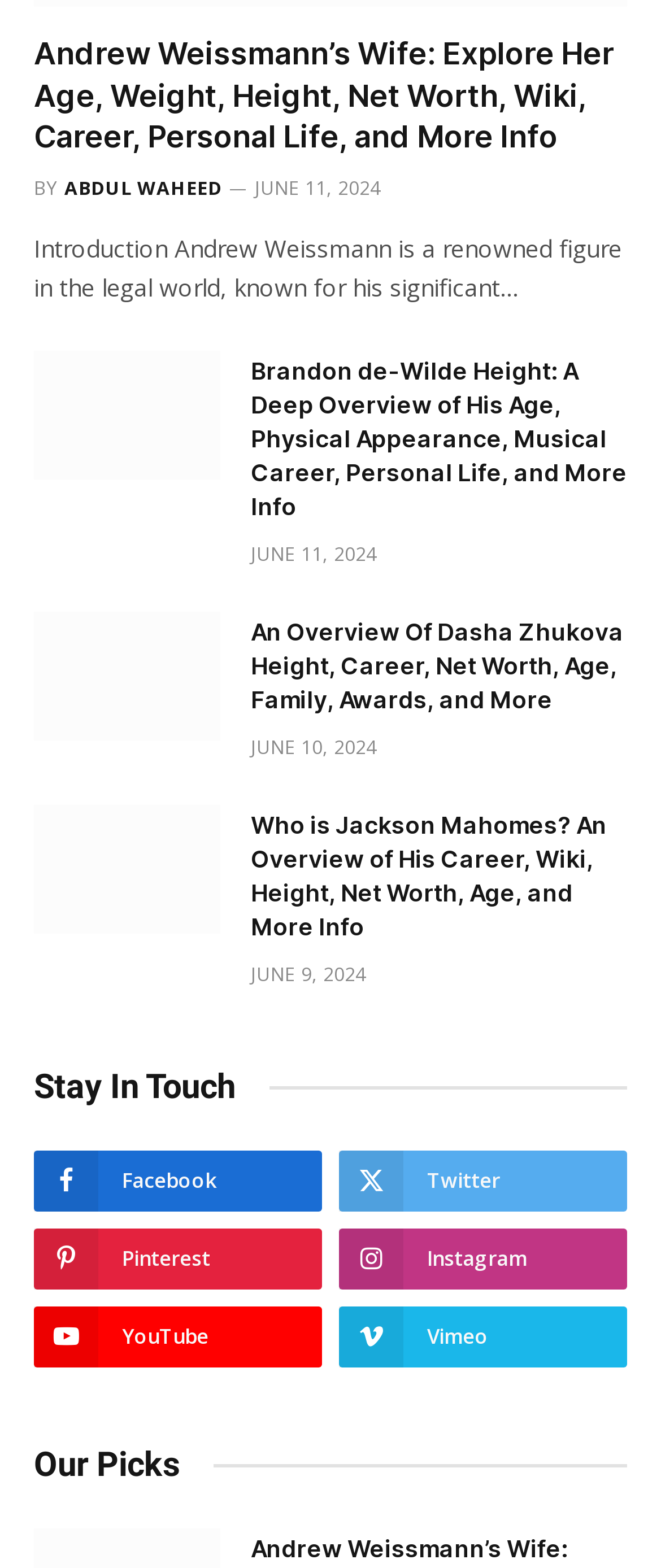Find the bounding box of the element with the following description: "Pinterest". The coordinates must be four float numbers between 0 and 1, formatted as [left, top, right, bottom].

[0.051, 0.784, 0.487, 0.823]